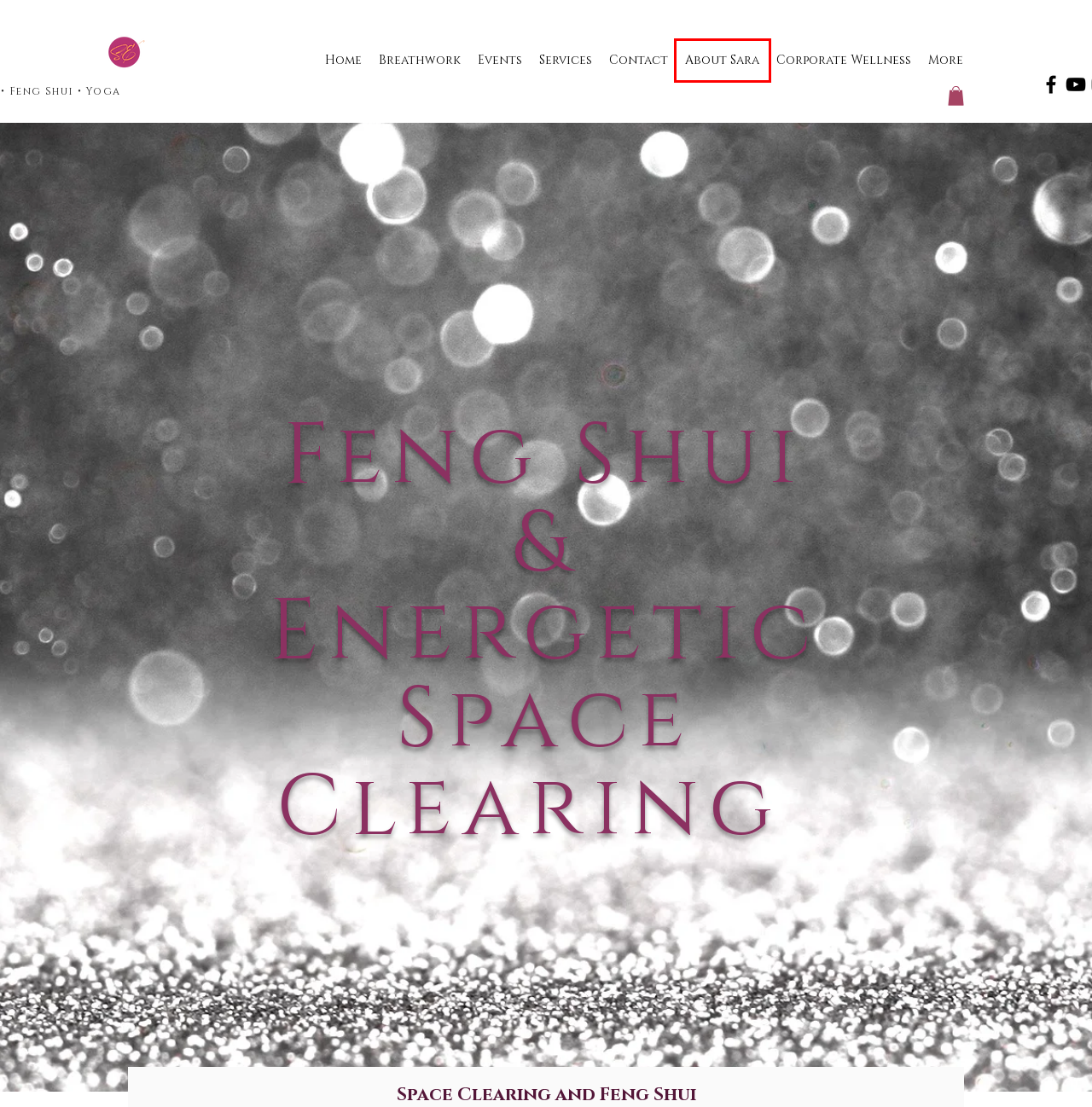Observe the screenshot of a webpage with a red bounding box around an element. Identify the webpage description that best fits the new page after the element inside the bounding box is clicked. The candidates are:
A. Energetic Space Clearing - 1+ hour | Remote | SaraEgert
B. Sara Egert | Breathwork | Feng Shui | Energetic Space Clearing | Yoga | Portland
C. Corporate Wellness | SaraEgert
D. Services | SaraEgert
E. Events | SaraEgert
F. Contact | SaraEgert
G. Breathwork | SaraEgert
H. About Sara | SaraEgert

H